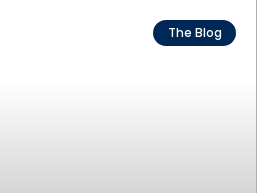Respond with a single word or phrase for the following question: 
What shape is the button?

Rounded